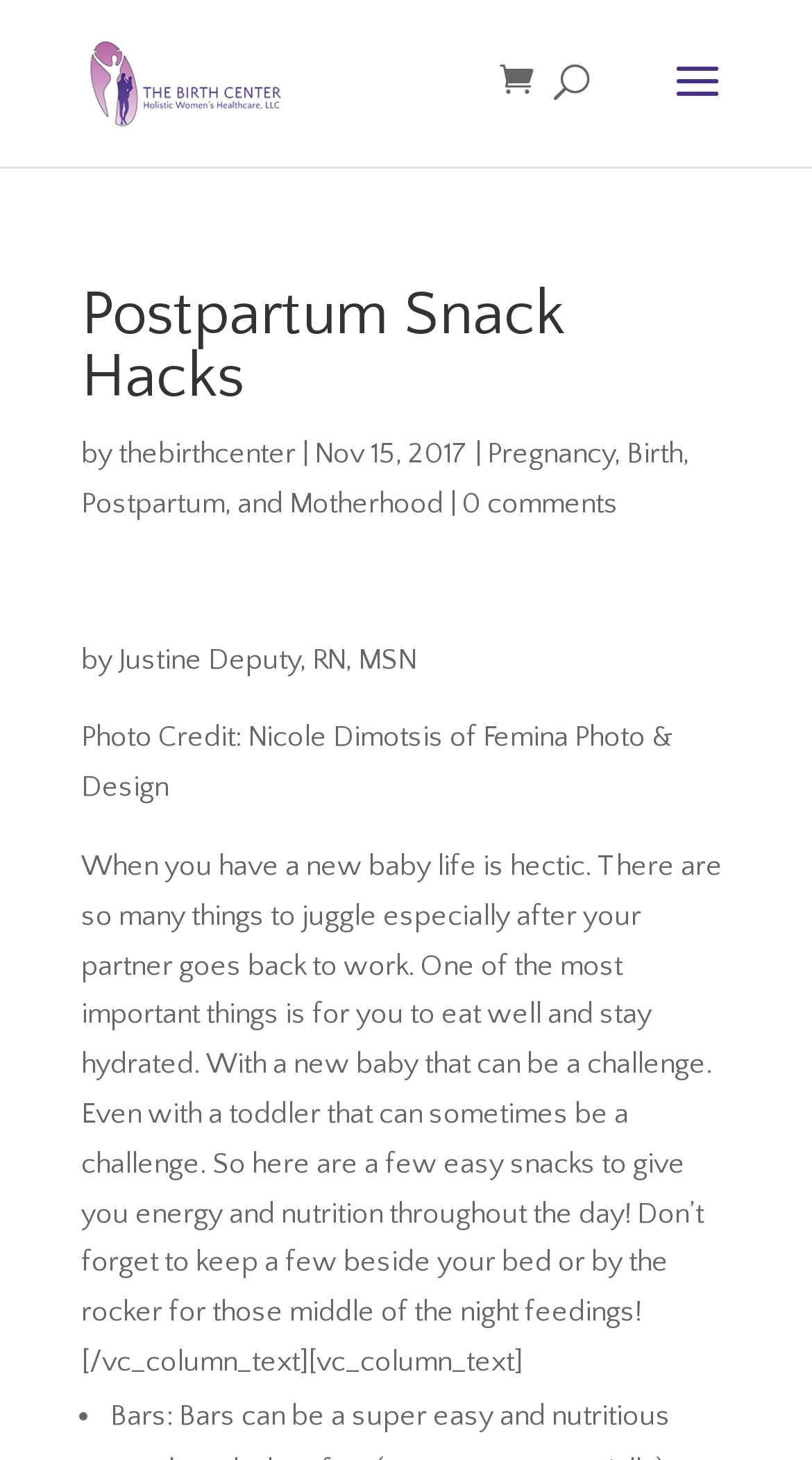Who wrote the article?
Answer the question with a thorough and detailed explanation.

I found the author's name by looking at the text 'by Justine Deputy, RN, MSN' which is located below the article title.